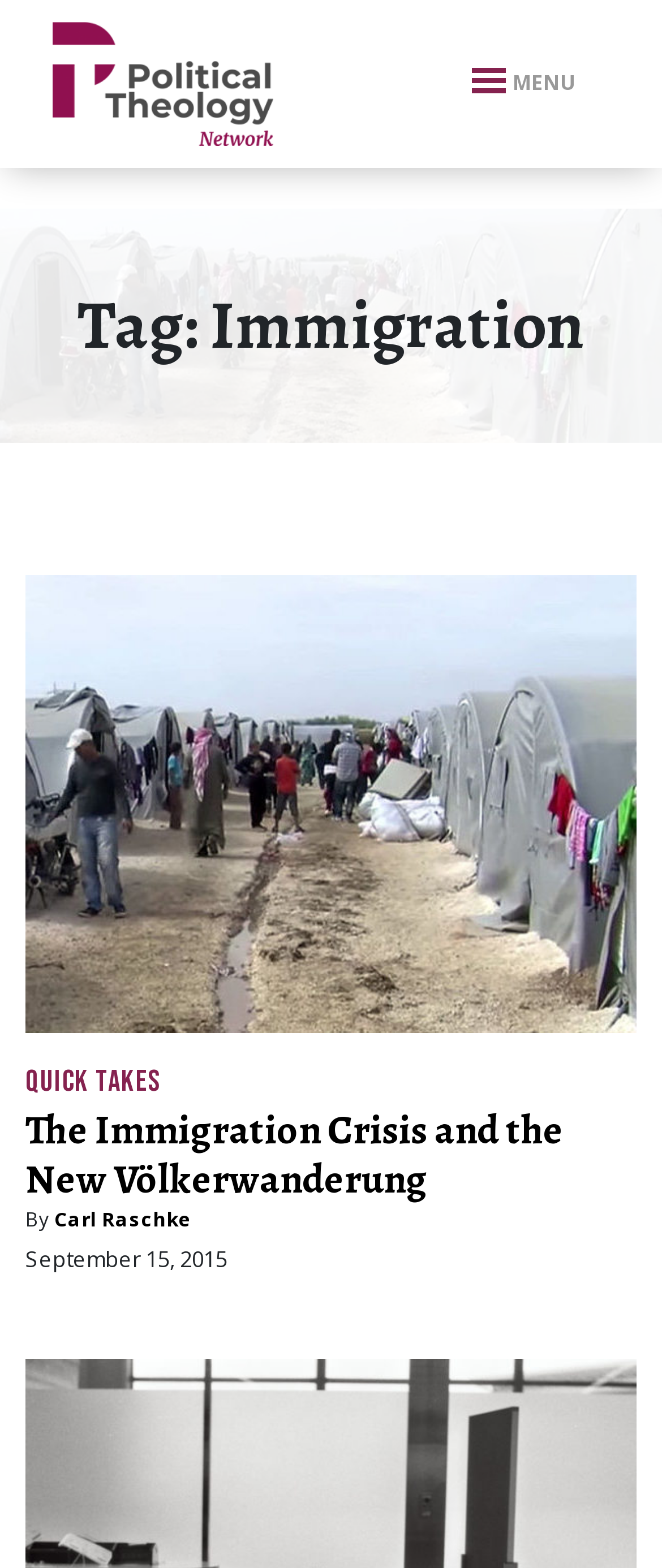Who is the author of the article?
Refer to the image and answer the question using a single word or phrase.

Carl Raschke